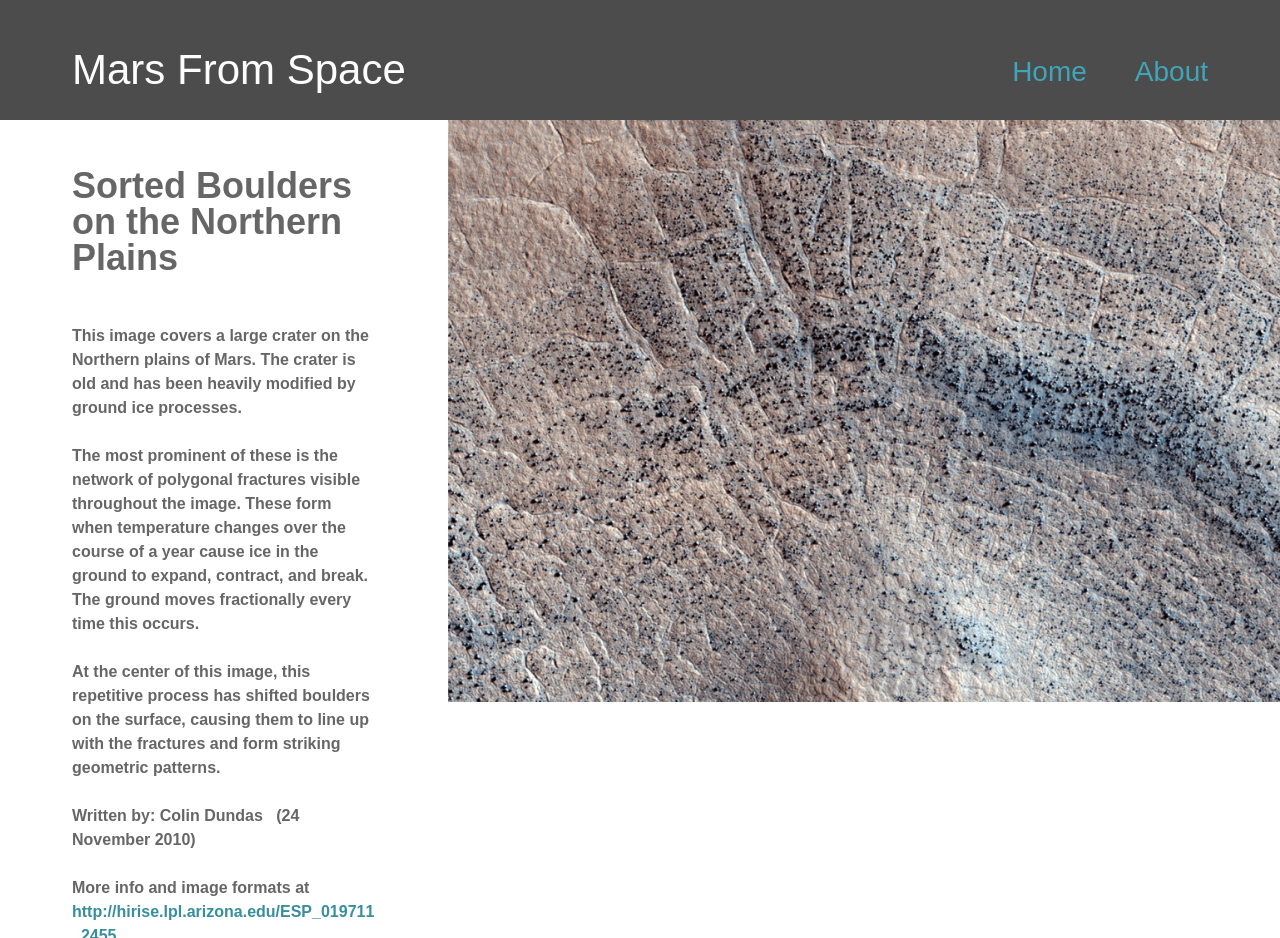Look at the image and answer the question in detail:
Who wrote the article?

The text mentions 'Written by: Colin Dundas' at the bottom of the page, indicating that Colin Dundas is the author of the article.